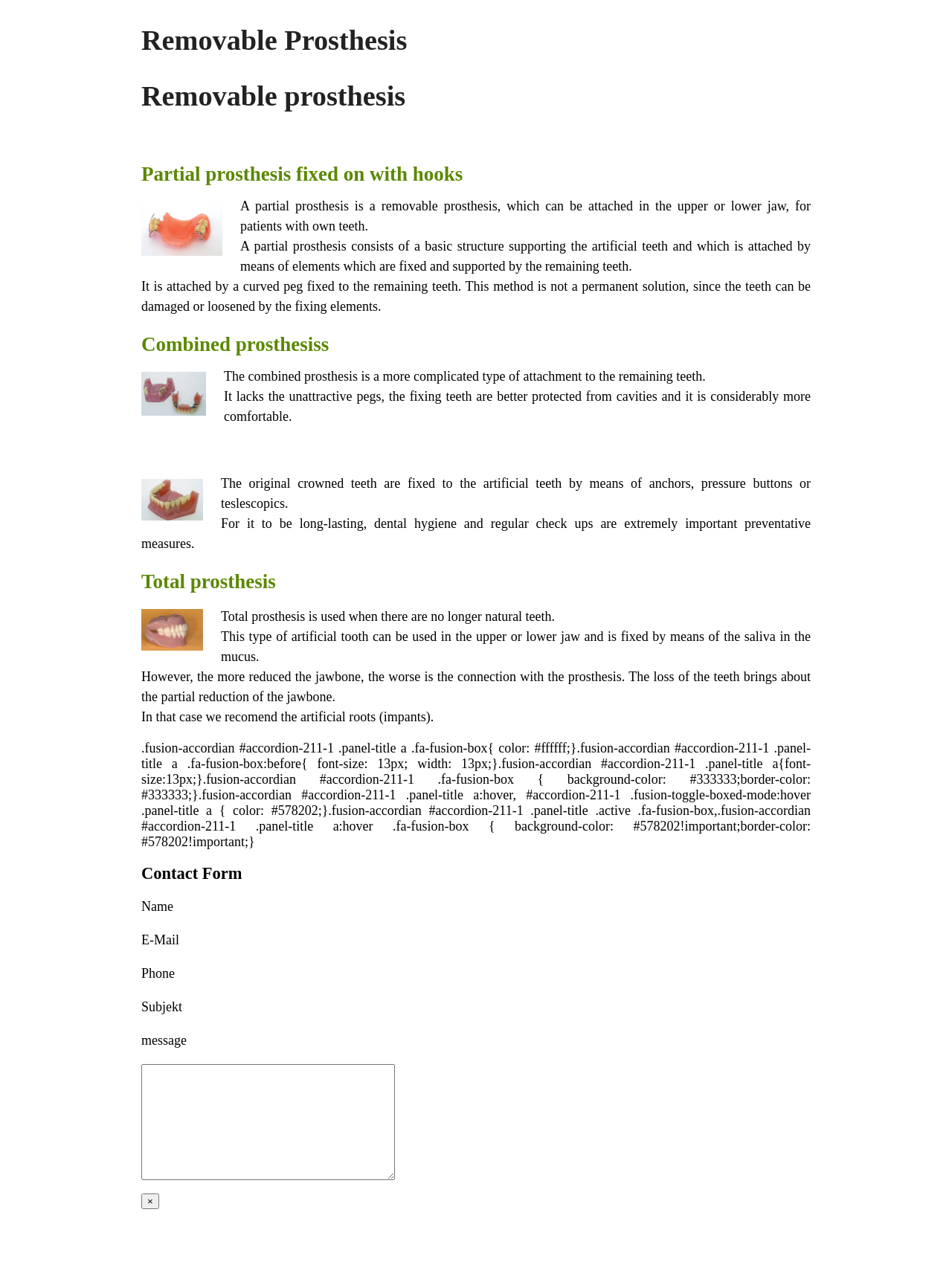Given the description: "Contact Form", determine the bounding box coordinates of the UI element. The coordinates should be formatted as four float numbers between 0 and 1, [left, top, right, bottom].

[0.148, 0.677, 0.852, 0.692]